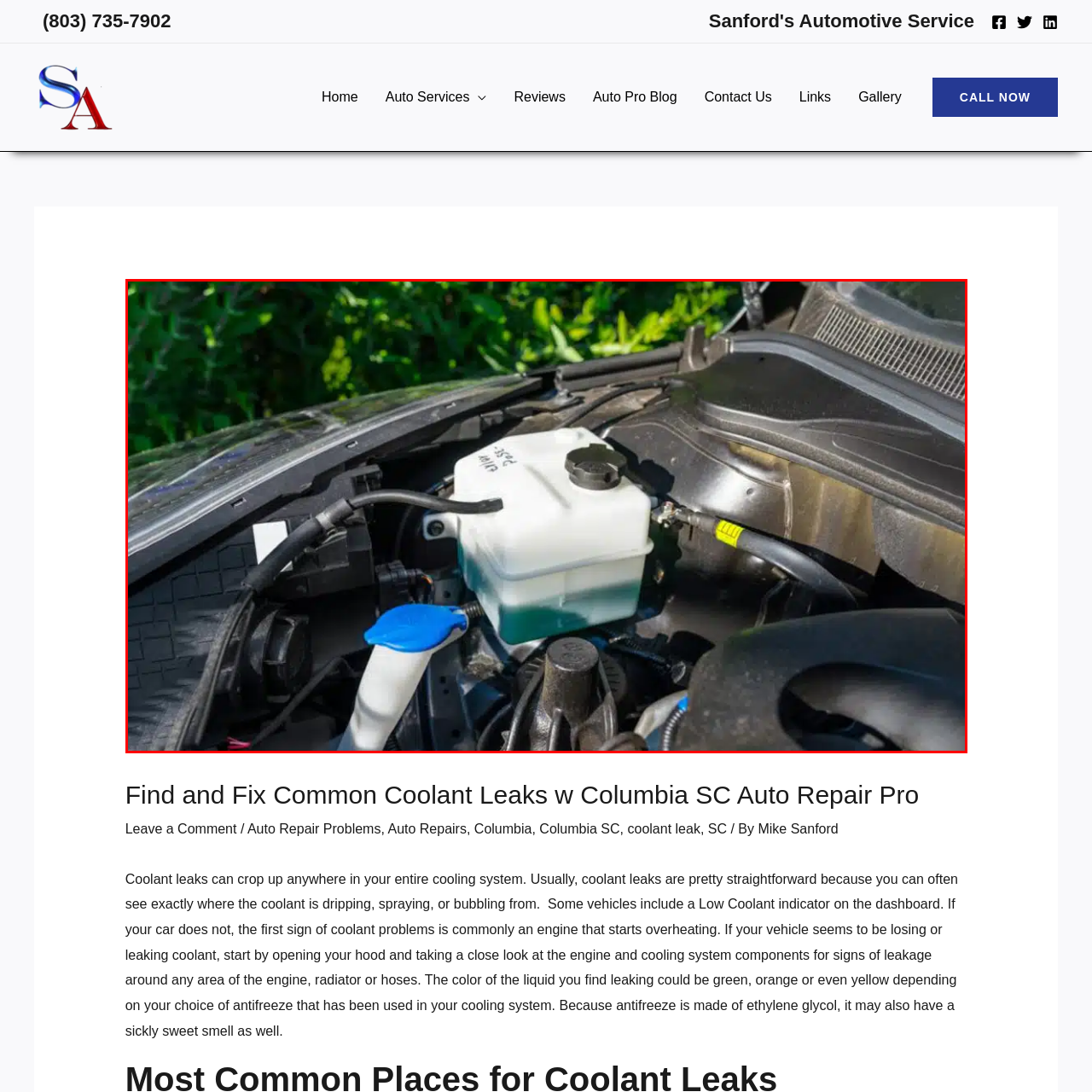Pay attention to the content inside the red bounding box and deliver a detailed answer to the following question based on the image's details: Where is the vehicle likely parked?

The background of the image reveals green foliage, suggesting that the vehicle is parked outdoors, rather than in a garage or indoor setting.